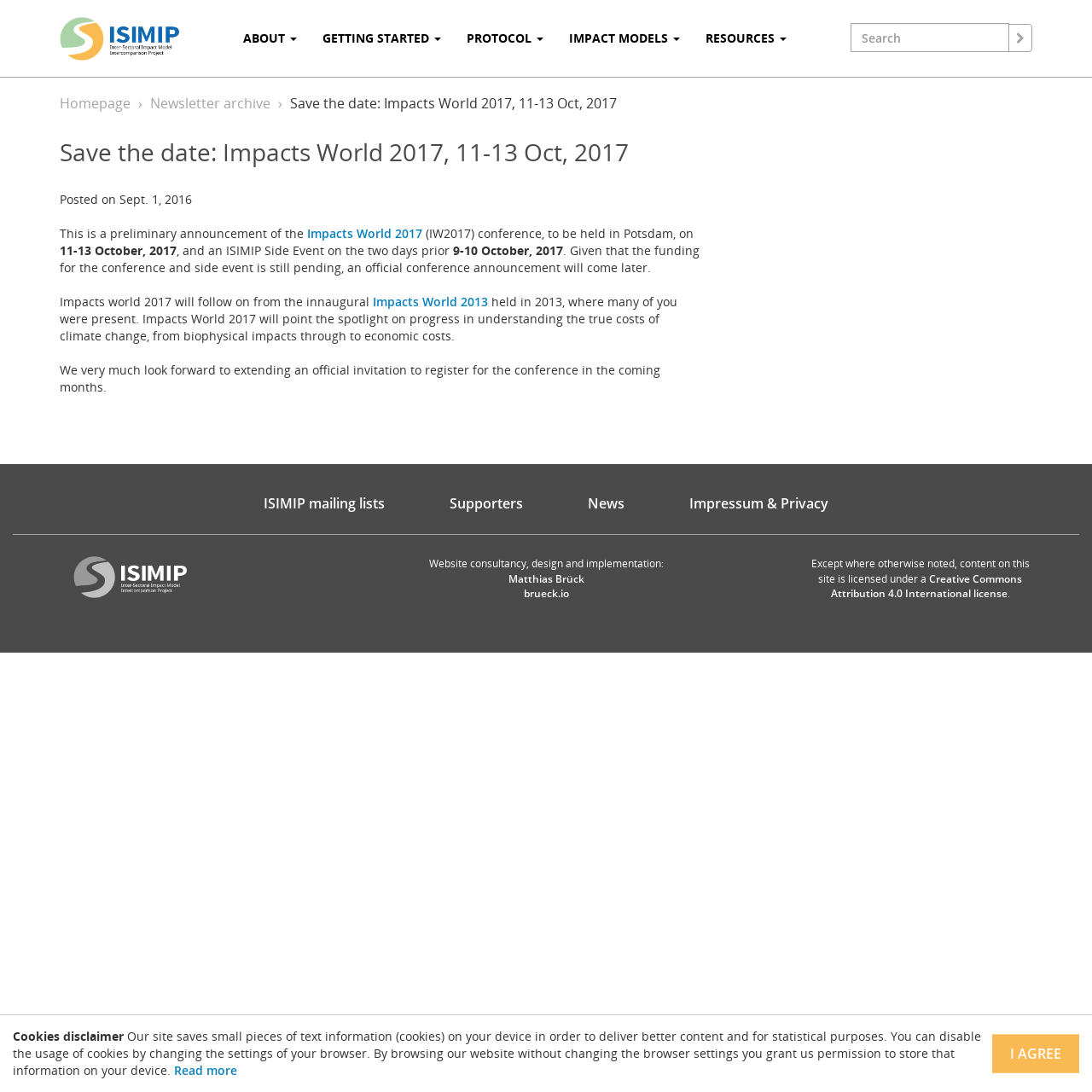What is the name of the website consultancy, design, and implementation company?
Please provide a comprehensive answer based on the visual information in the image.

I found the answer by looking at the text at the bottom of the webpage, which states 'Website consultancy, design and implementation: Matthias Brück brueck.io'.